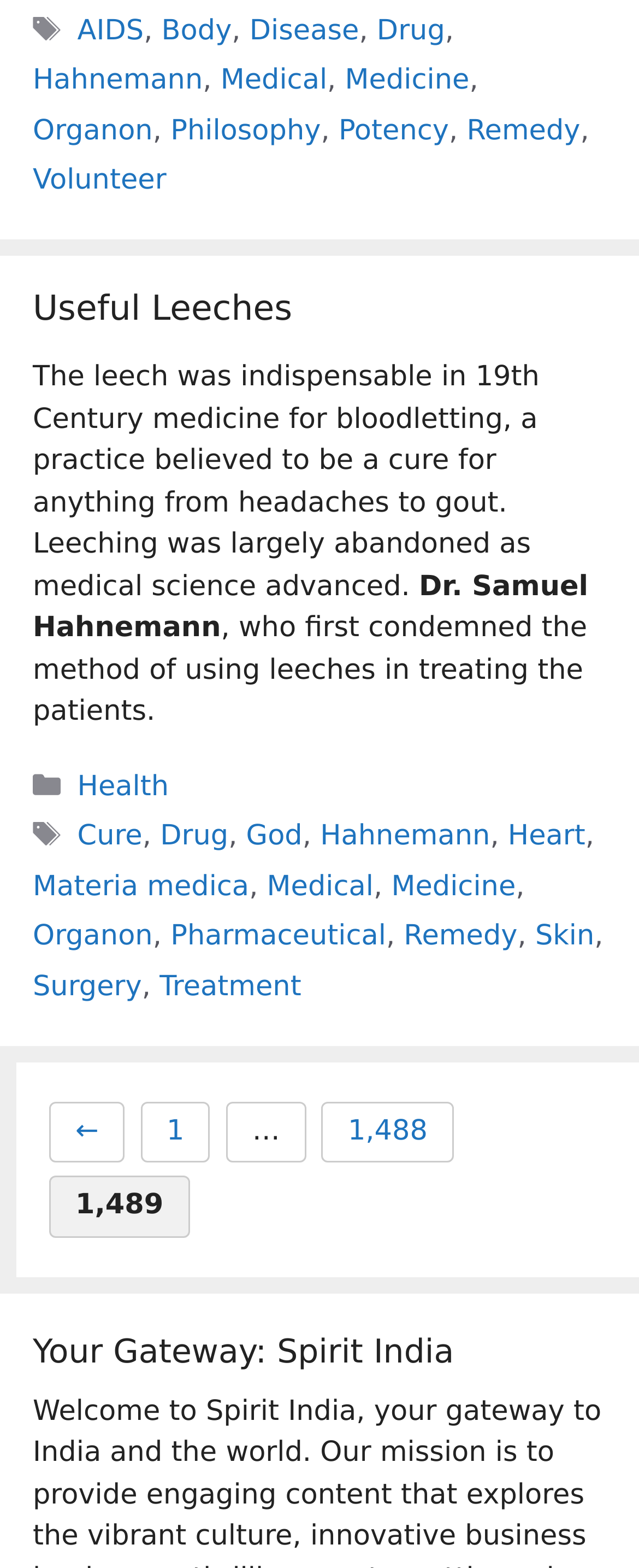Please find the bounding box coordinates of the element that you should click to achieve the following instruction: "Visit the 'Health' category". The coordinates should be presented as four float numbers between 0 and 1: [left, top, right, bottom].

[0.121, 0.491, 0.264, 0.512]